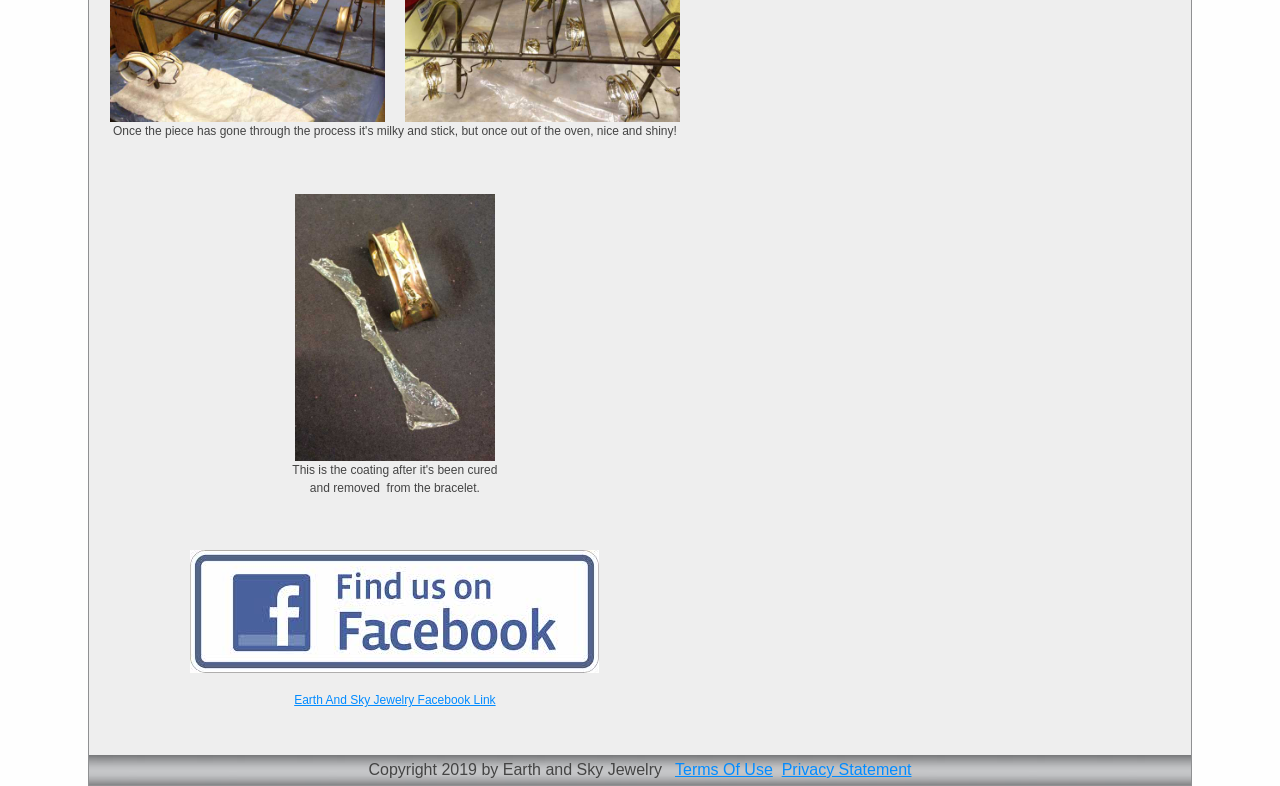Please provide a one-word or phrase answer to the question: 
What year is the copyright for?

2019